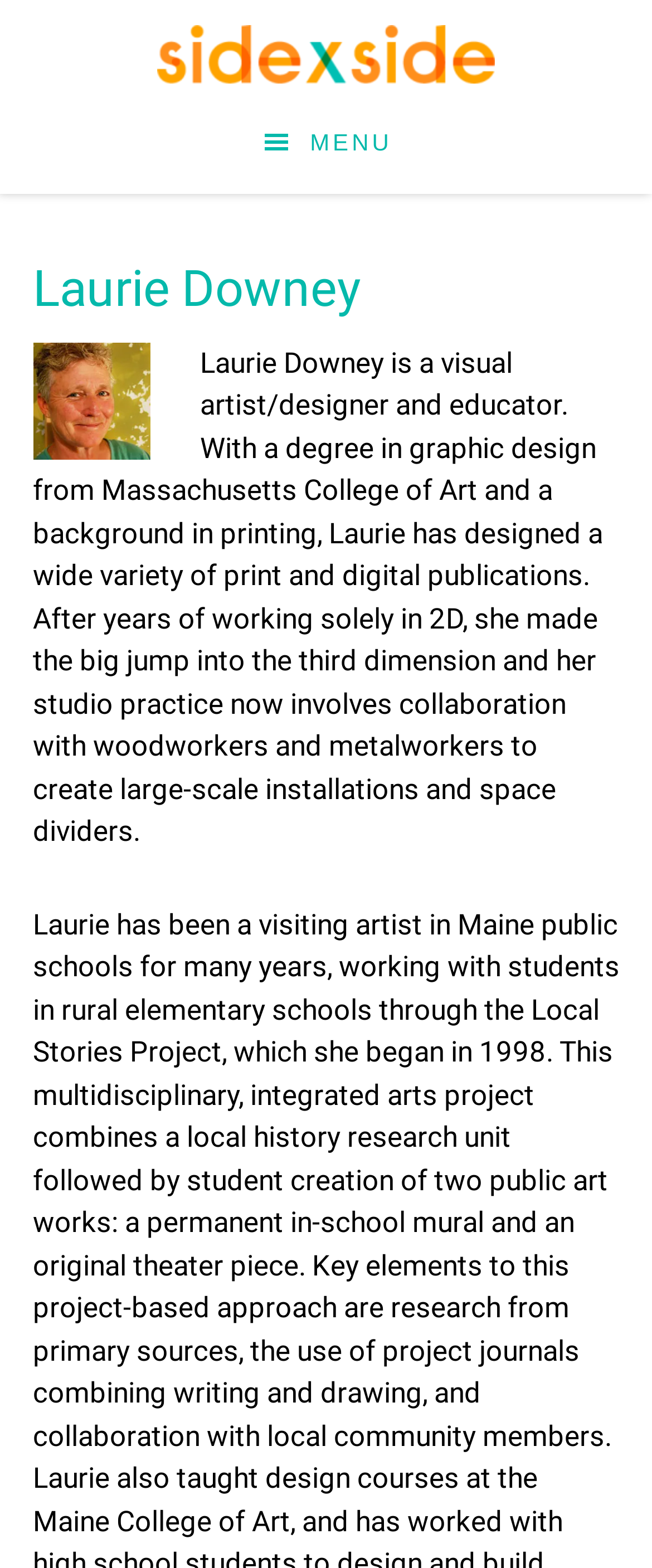What is Laurie Downey's profession?
Answer the question with a thorough and detailed explanation.

Based on the webpage content, Laurie Downey is introduced as a visual artist/designer and educator, which is stated in the first sentence of the webpage.